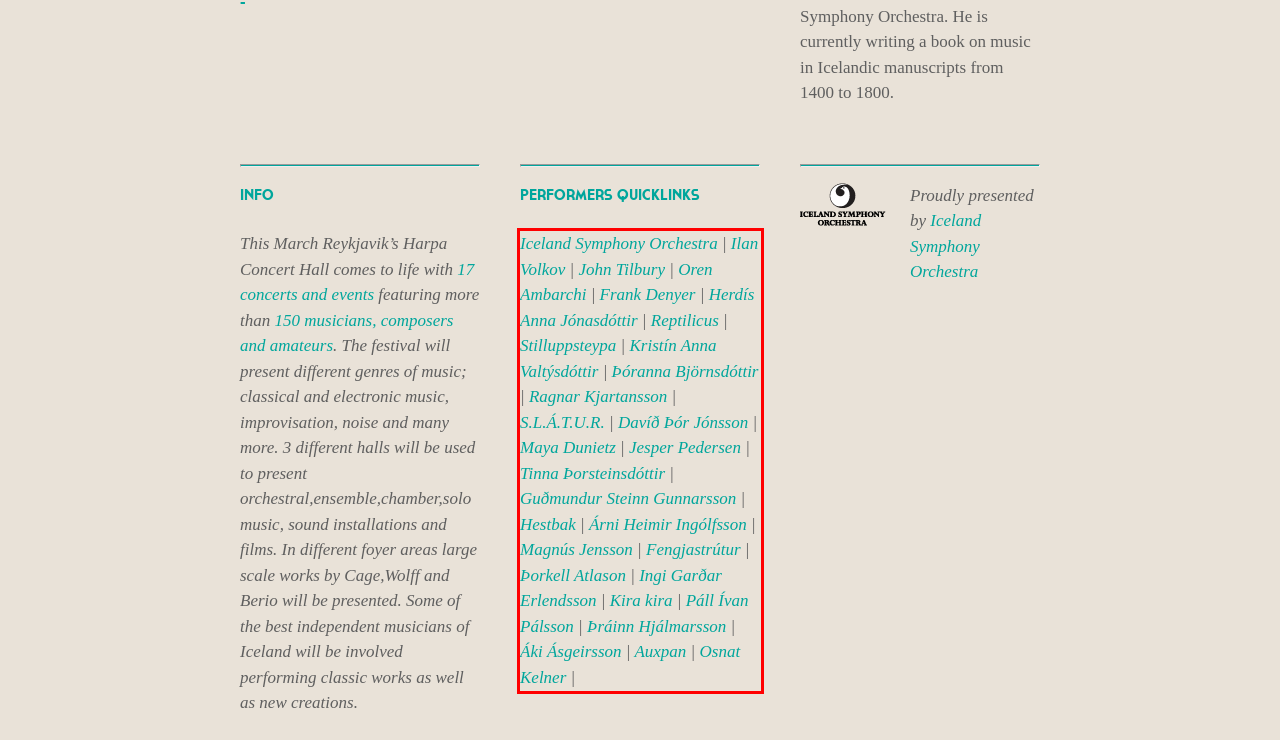Please perform OCR on the text within the red rectangle in the webpage screenshot and return the text content.

Iceland Symphony Orchestra | Ilan Volkov | John Tilbury | Oren Ambarchi | Frank Denyer | Herdís Anna Jónasdóttir | Reptilicus | Stilluppsteypa | Kristín Anna Valtýsdóttir | Þóranna Björnsdóttir | Ragnar Kjartansson | S.L.Á.T.U.R. | Davíð Þór Jónsson | Maya Dunietz | Jesper Pedersen | Tinna Þorsteinsdóttir | Guðmundur Steinn Gunnarsson | Hestbak | Árni Heimir Ingólfsson | Magnús Jensson | Fengjastrútur | Þorkell Atlason | Ingi Garðar Erlendsson | Kira kira | Páll Ívan Pálsson | Þráinn Hjálmarsson | Áki Ásgeirsson | Auxpan | Osnat Kelner |